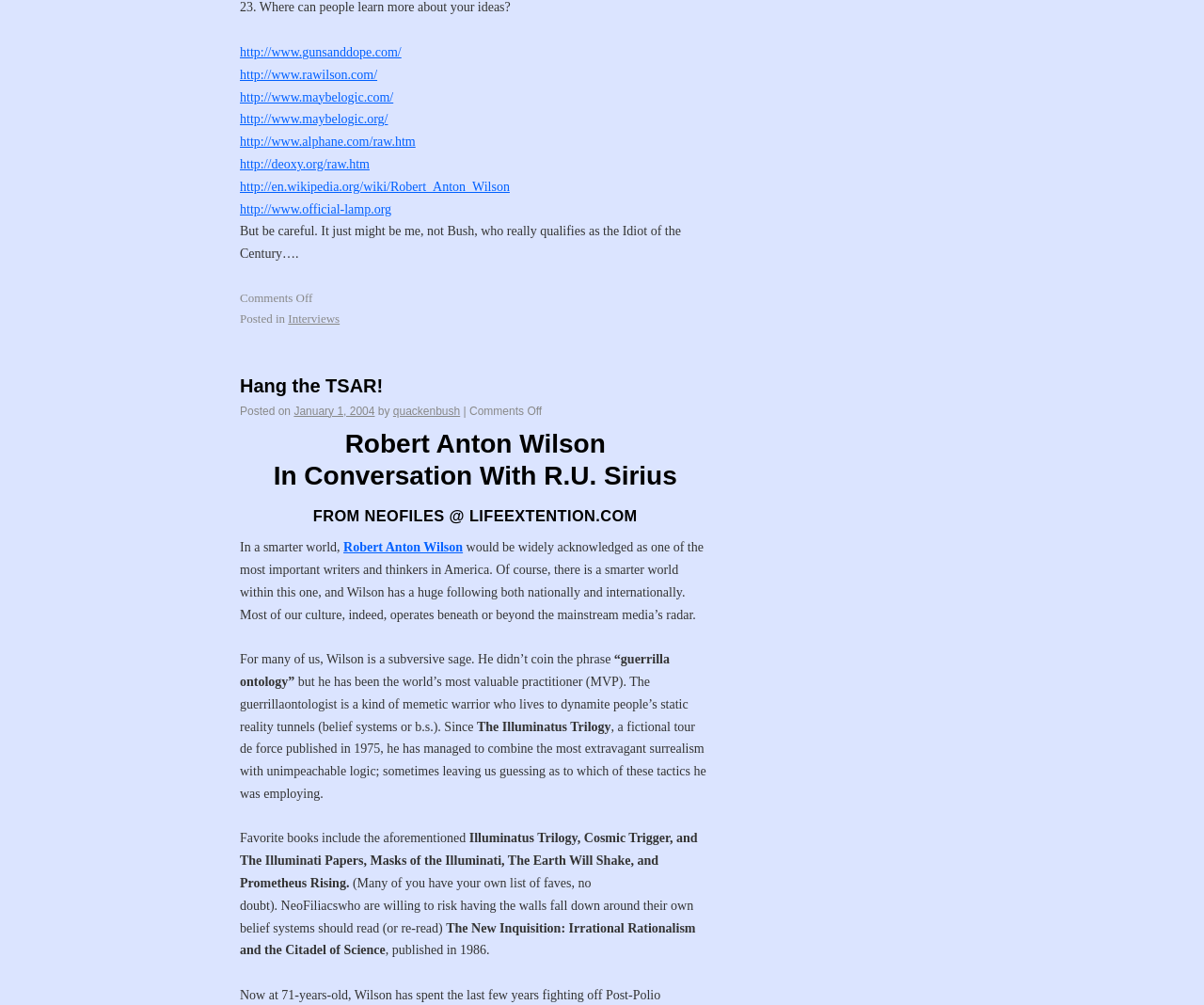Please identify the coordinates of the bounding box that should be clicked to fulfill this instruction: "Read the post about Hang the TSAR!".

[0.199, 0.372, 0.59, 0.402]